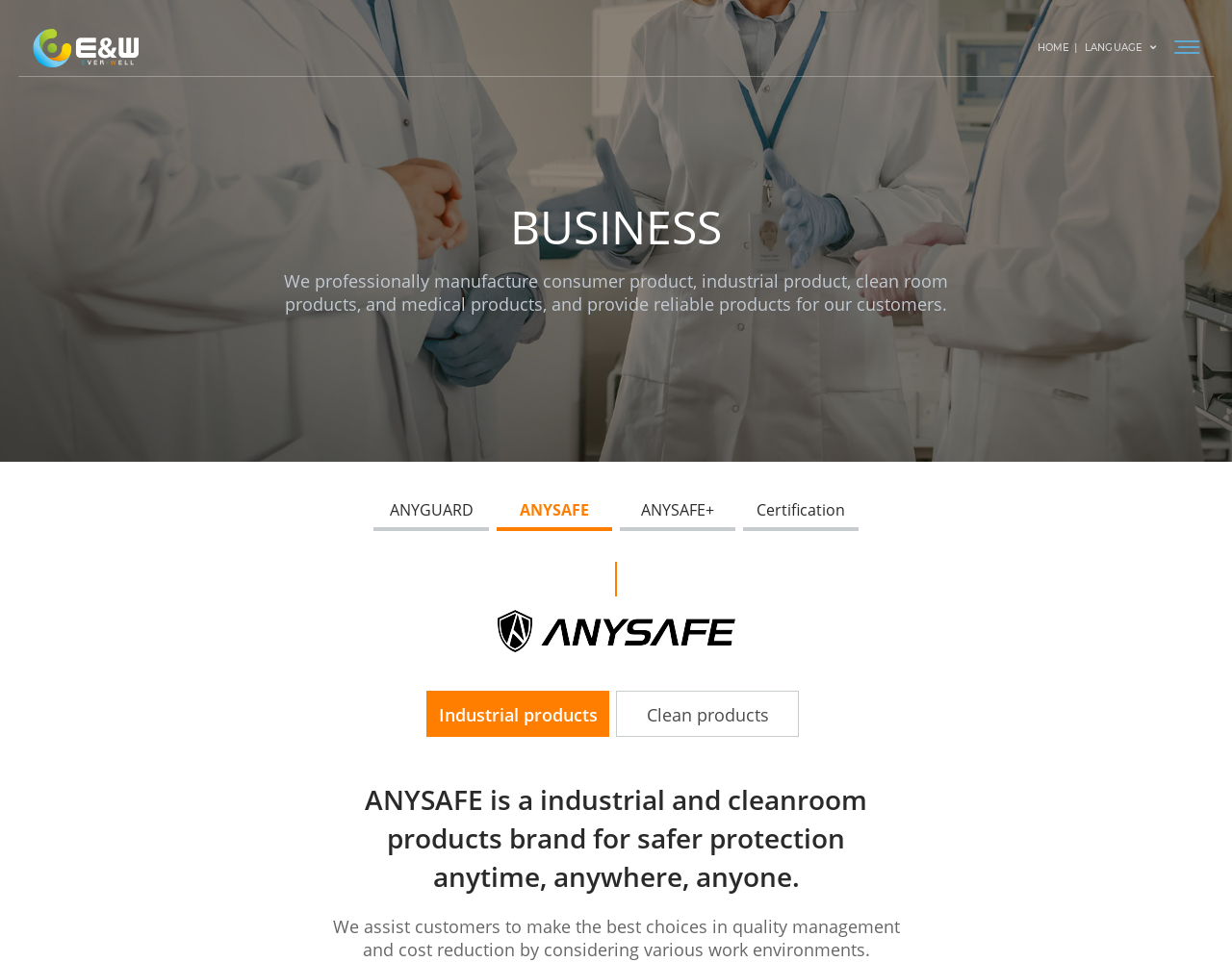What type of products are mentioned under Industrial products?
Deliver a detailed and extensive answer to the question.

I looked at the link element with the text 'Industrial products' but there is no further information about the specific types of products under this category, so I couldn't find a specific answer.